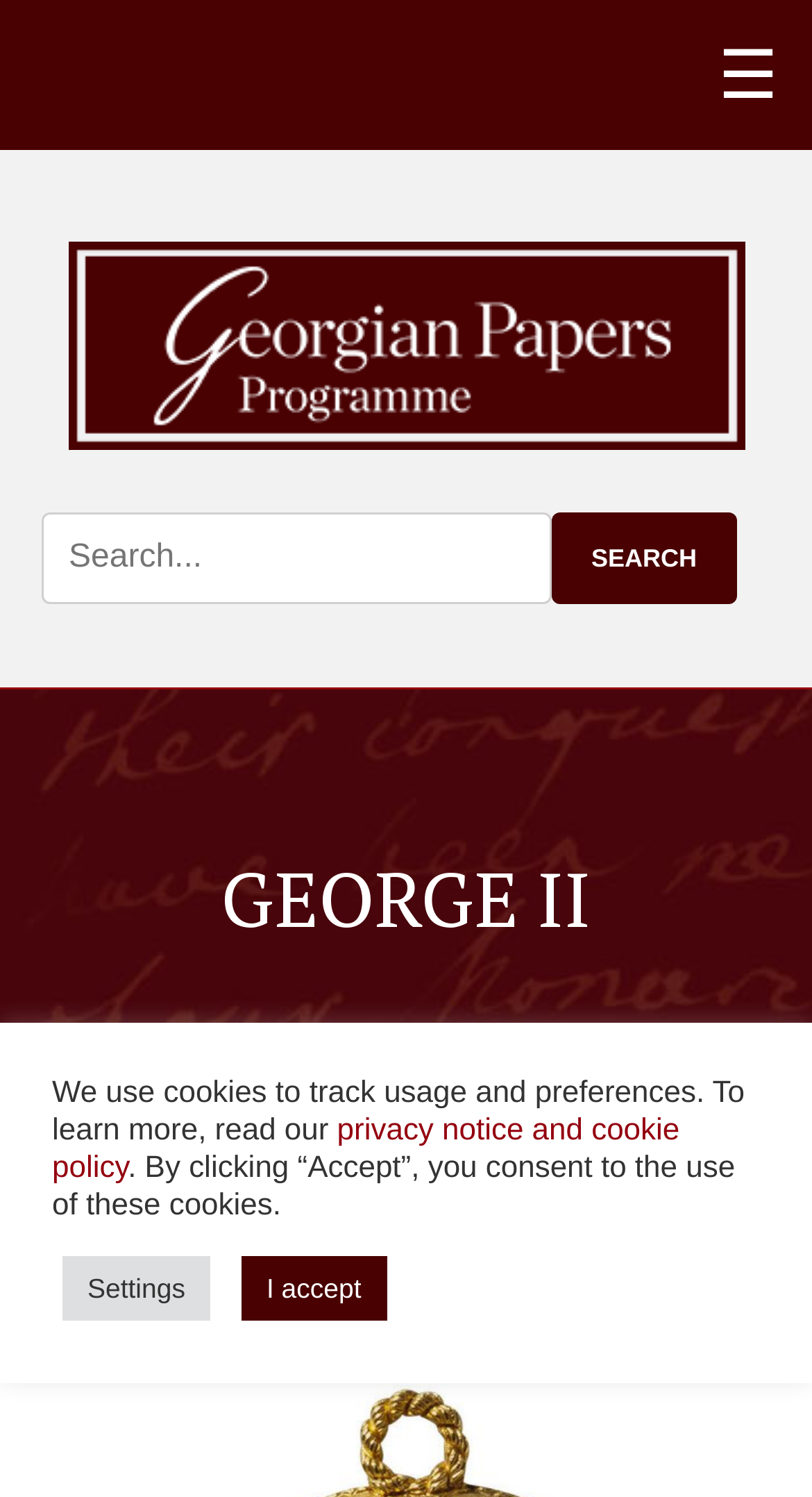Create an elaborate caption that covers all aspects of the webpage.

The webpage is about the Georgian Papers Programme, specifically focusing on George II. At the top left corner, there is a link to the Georgian Papers Programme, accompanied by an image with the same name. Next to it, there is a search bar with a "Search" button. 

Below the search bar, there is a navigation menu with a hamburger icon (☰) at the top left corner. The main heading "GEORGE II" is prominently displayed in the middle of the page. 

Under the heading, there are several links and text elements arranged horizontally. From left to right, there are links to "Georgian Papers Programme", "Explore the Collections", and "Catalogue & Collections". Following these links, there is a ">" symbol, and then another link to "Early Georgians", followed by another ">" symbol and the text "George II". 

At the bottom of the page, there is a notice about cookies, stating that the website uses cookies to track usage and preferences. This notice includes a link to the privacy notice and cookie policy. Below the notice, there are two buttons: "Settings" and "I accept".